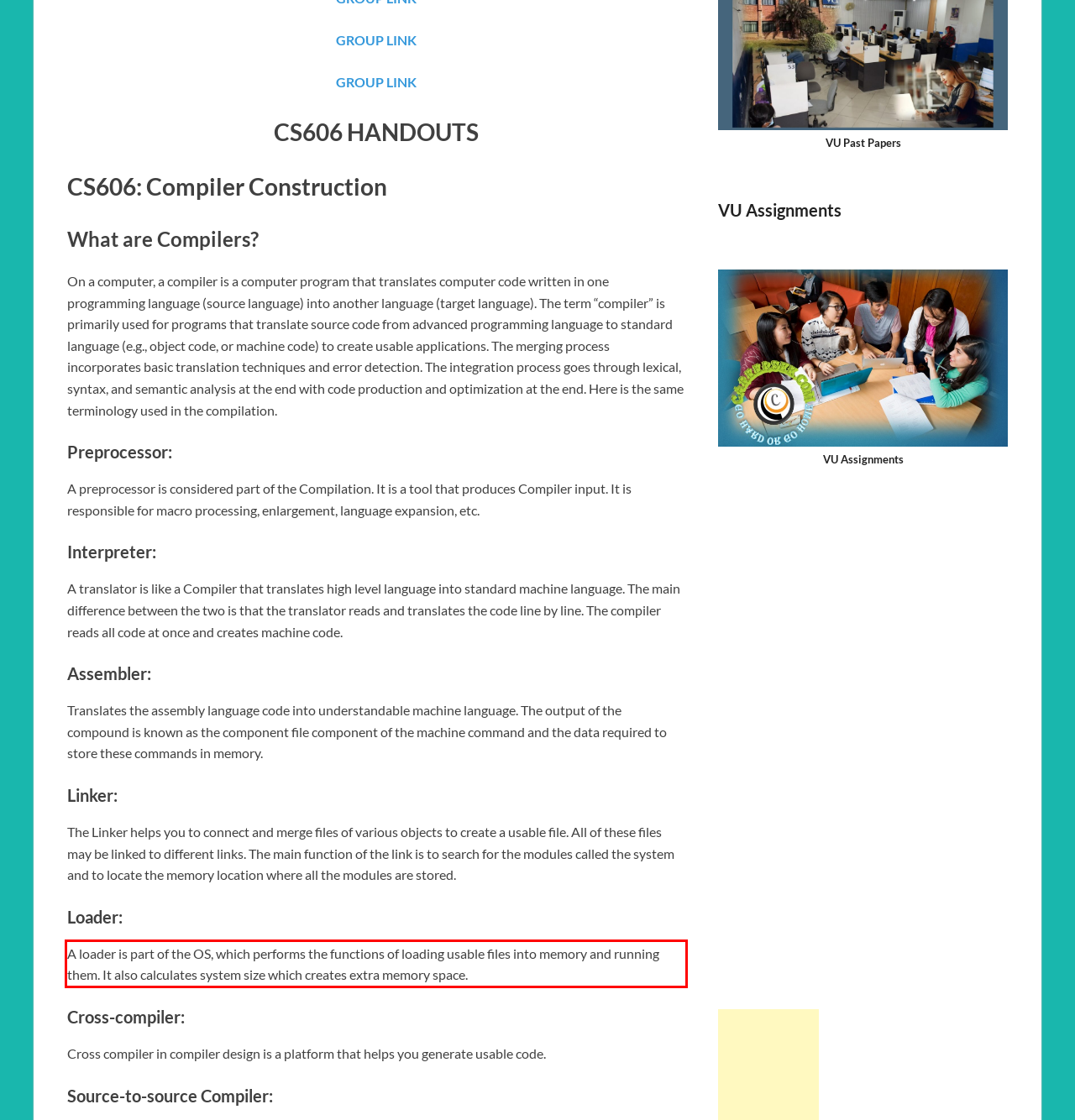Please examine the webpage screenshot and extract the text within the red bounding box using OCR.

A loader is part of the OS, which performs the functions of loading usable files into memory and running them. It also calculates system size which creates extra memory space.